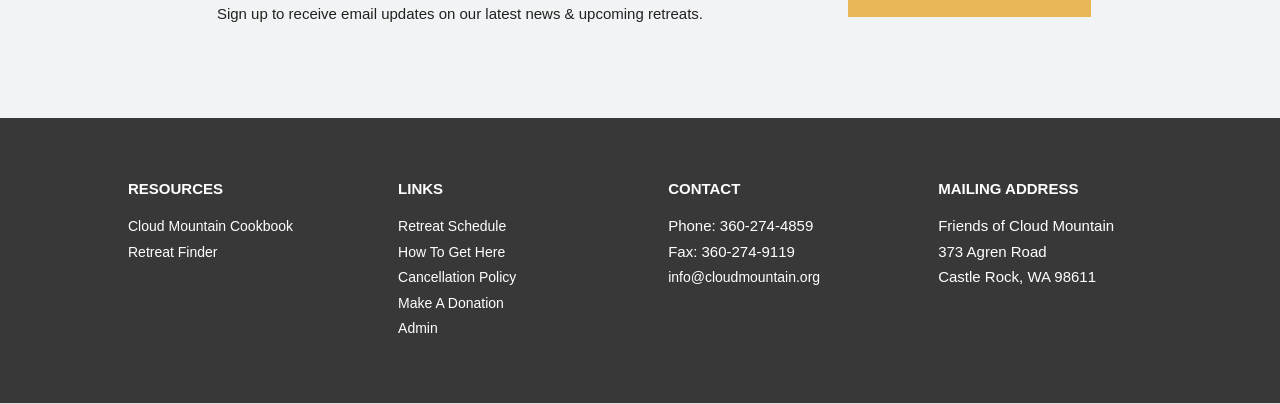Please determine the bounding box coordinates for the element that should be clicked to follow these instructions: "Make a donation".

[0.311, 0.729, 0.394, 0.769]